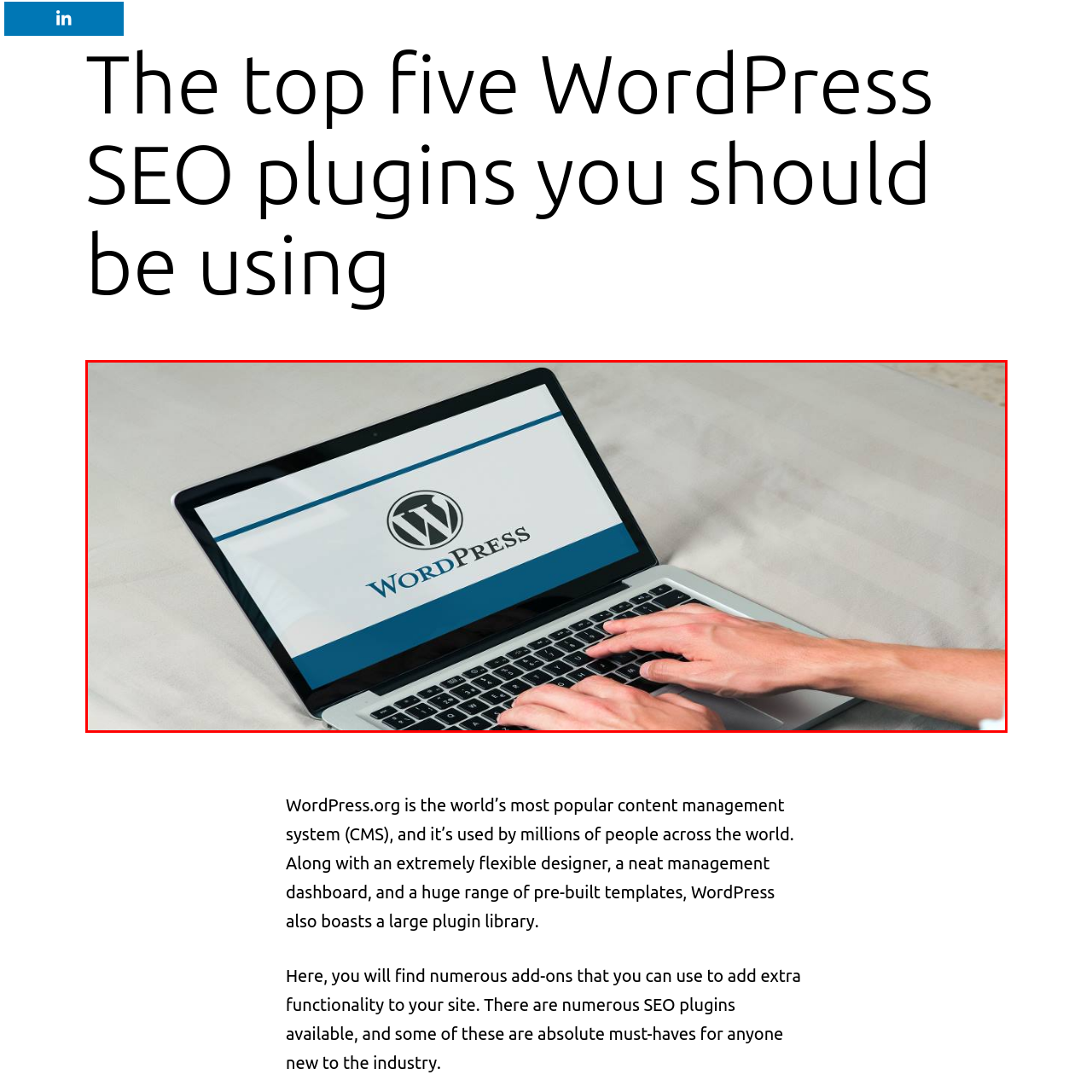Thoroughly describe the scene within the red-bordered area of the image.

The image showcases a person’s hands typing on a laptop that is displaying the WordPress logo prominently on the screen. The laptop is positioned on a soft, light-colored surface, suggesting a comfortable work or creative environment. The WordPress branding, characterized by its iconic logo and bold lettering, highlights the platform's identity as a leading content management system. This visual representation emphasizes the accessibility and ease of use that WordPress offers, particularly for those looking to enhance their online presence through the use of various SEO plugins, contributing to effective website management and functionality.